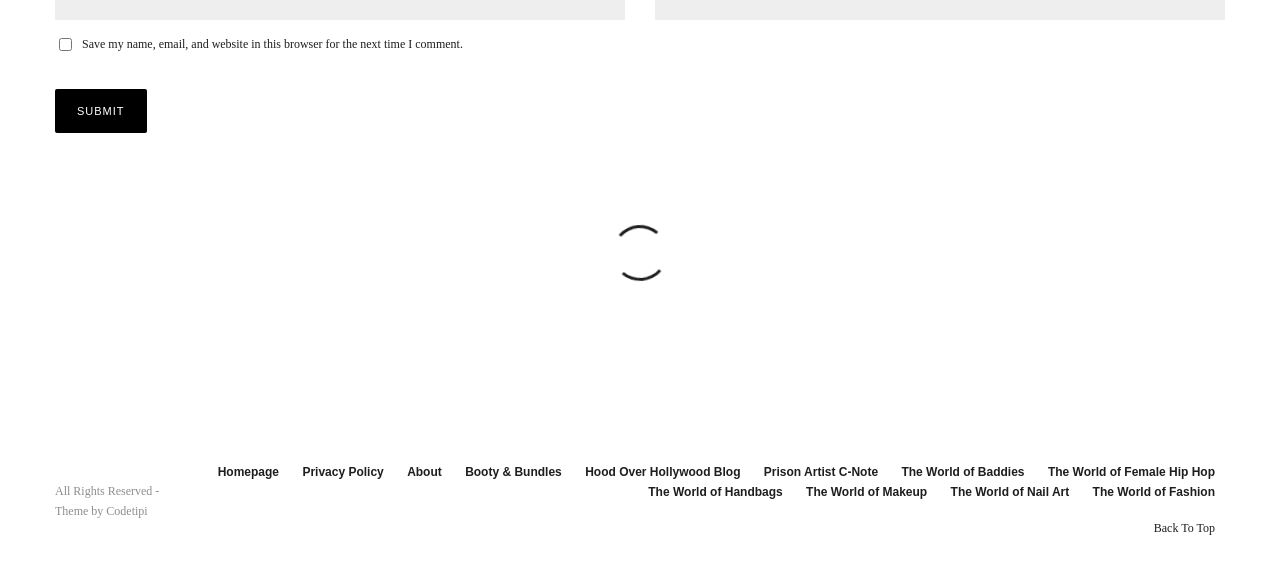Could you locate the bounding box coordinates for the section that should be clicked to accomplish this task: "Submit a form".

[0.043, 0.153, 0.114, 0.228]